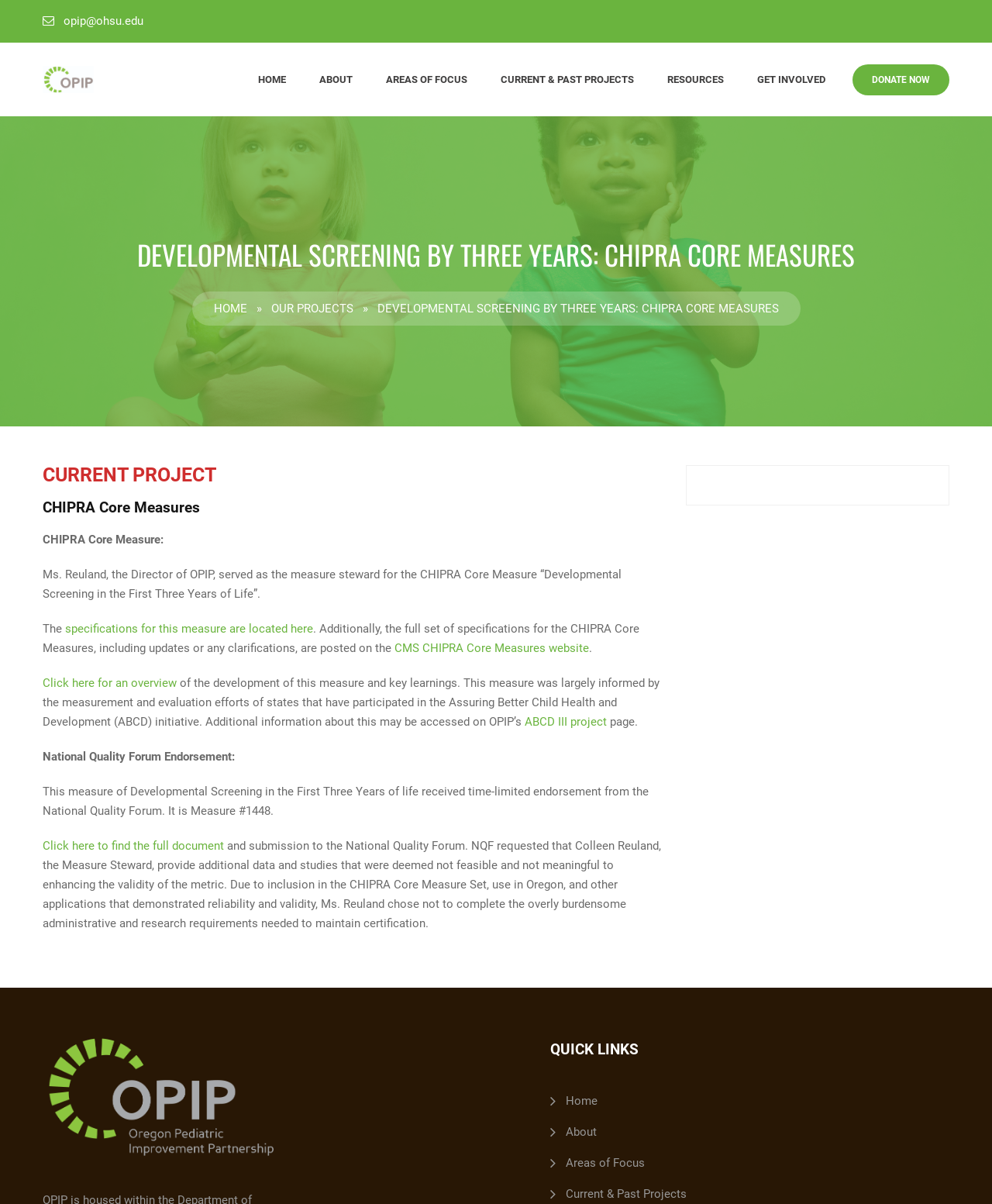Bounding box coordinates must be specified in the format (top-left x, top-left y, bottom-right x, bottom-right y). All values should be floating point numbers between 0 and 1. What are the bounding box coordinates of the UI element described as: Donate Now

[0.859, 0.053, 0.957, 0.079]